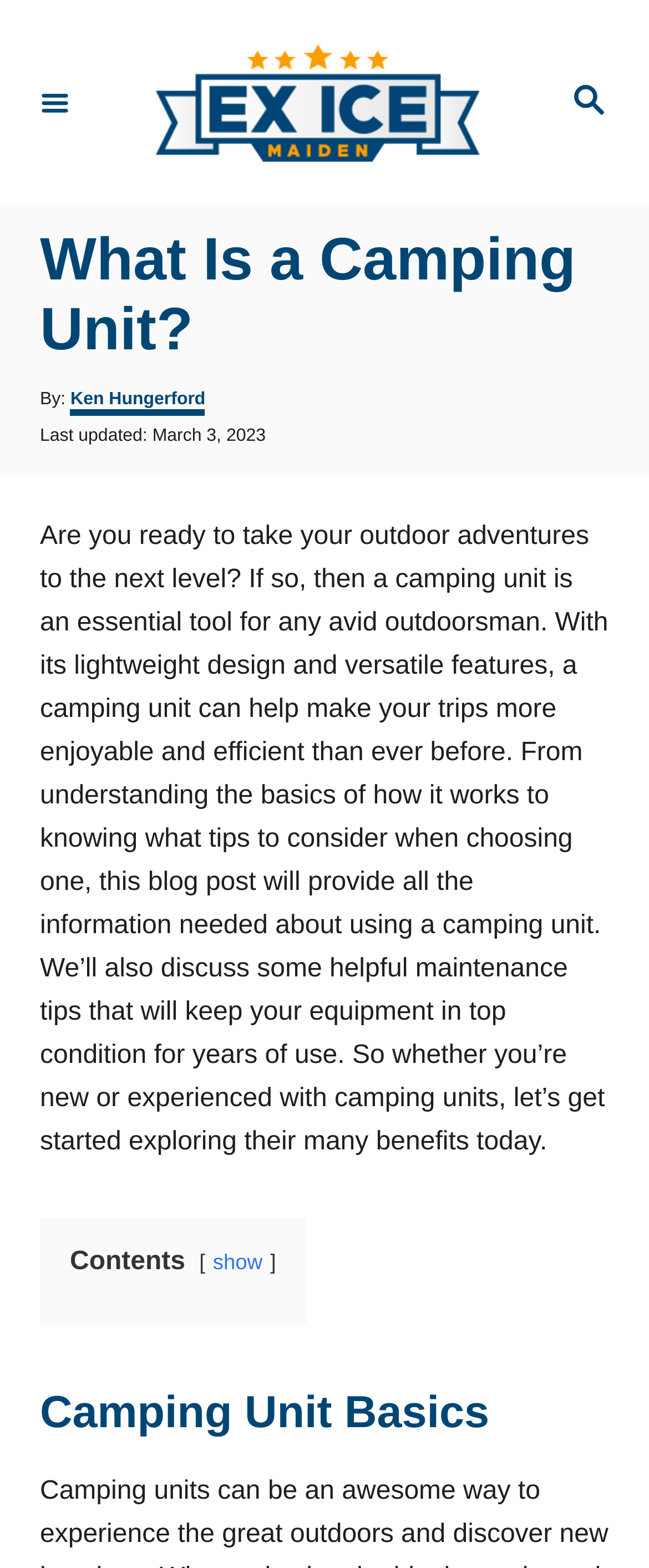Describe all significant elements and features of the webpage.

The webpage is about camping units, a essential tool for outdoor enthusiasts. At the top right corner, there is a search button with a magnifying glass icon. Next to it, on the left, is the website's logo, ExiceMaiden.com, which is also a link. On the top left corner, there is a menu button.

Below the menu button, there is a header section that spans the entire width of the page. It contains the title "What Is a Camping Unit?" in a large font, followed by the author's name, "Ken Hungerford", and the date "March 3, 2023" when the article was last updated.

The main content of the page is a long paragraph that introduces the benefits of using a camping unit, including its lightweight design and versatile features. It also mentions that the article will provide information on how to use a camping unit, tips for choosing one, and maintenance tips to keep the equipment in good condition.

Further down the page, there is a "Contents" section with a link to show the contents. Below that, there is a heading "Camping Unit Basics" that marks the start of the main article.